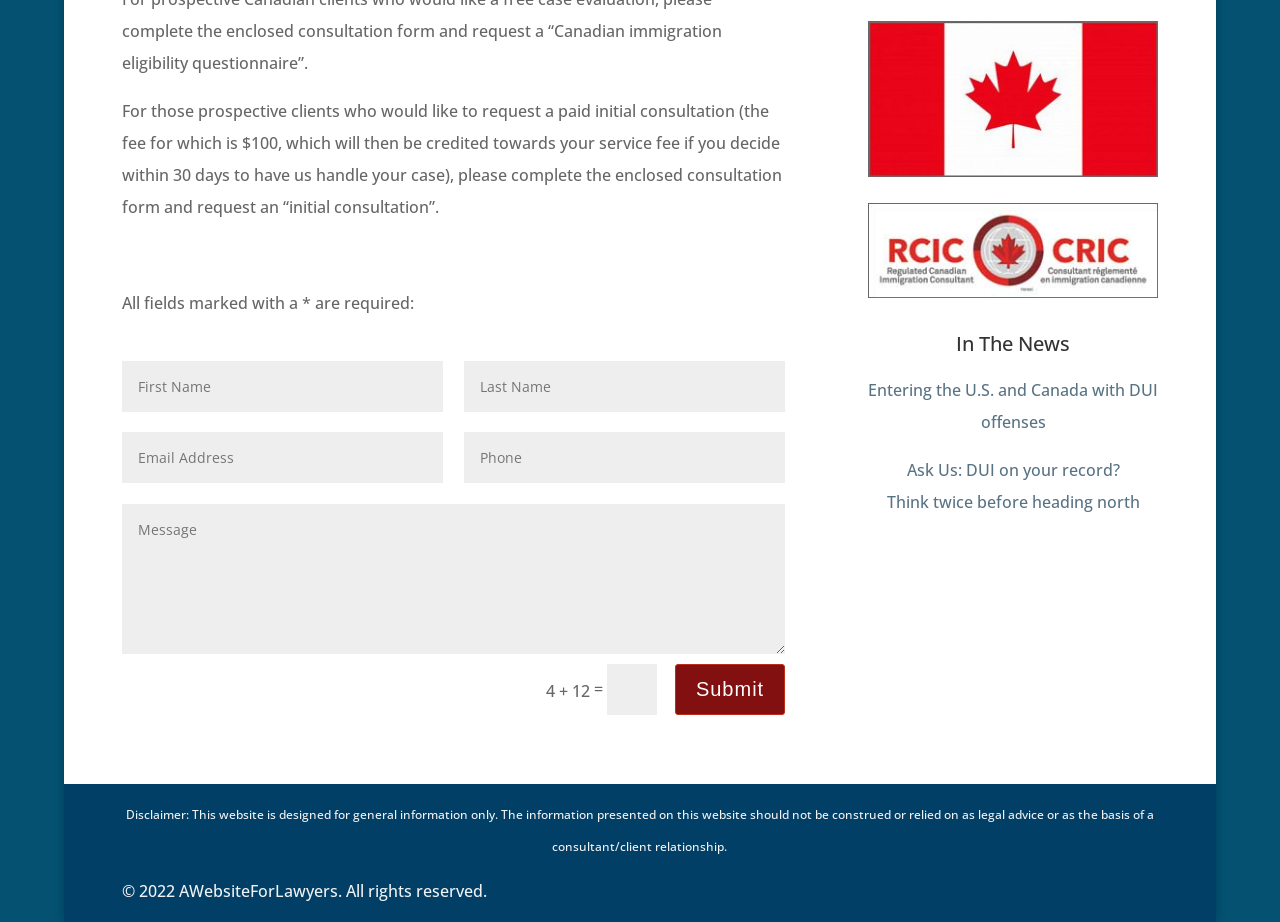Find the coordinates for the bounding box of the element with this description: "Support".

None